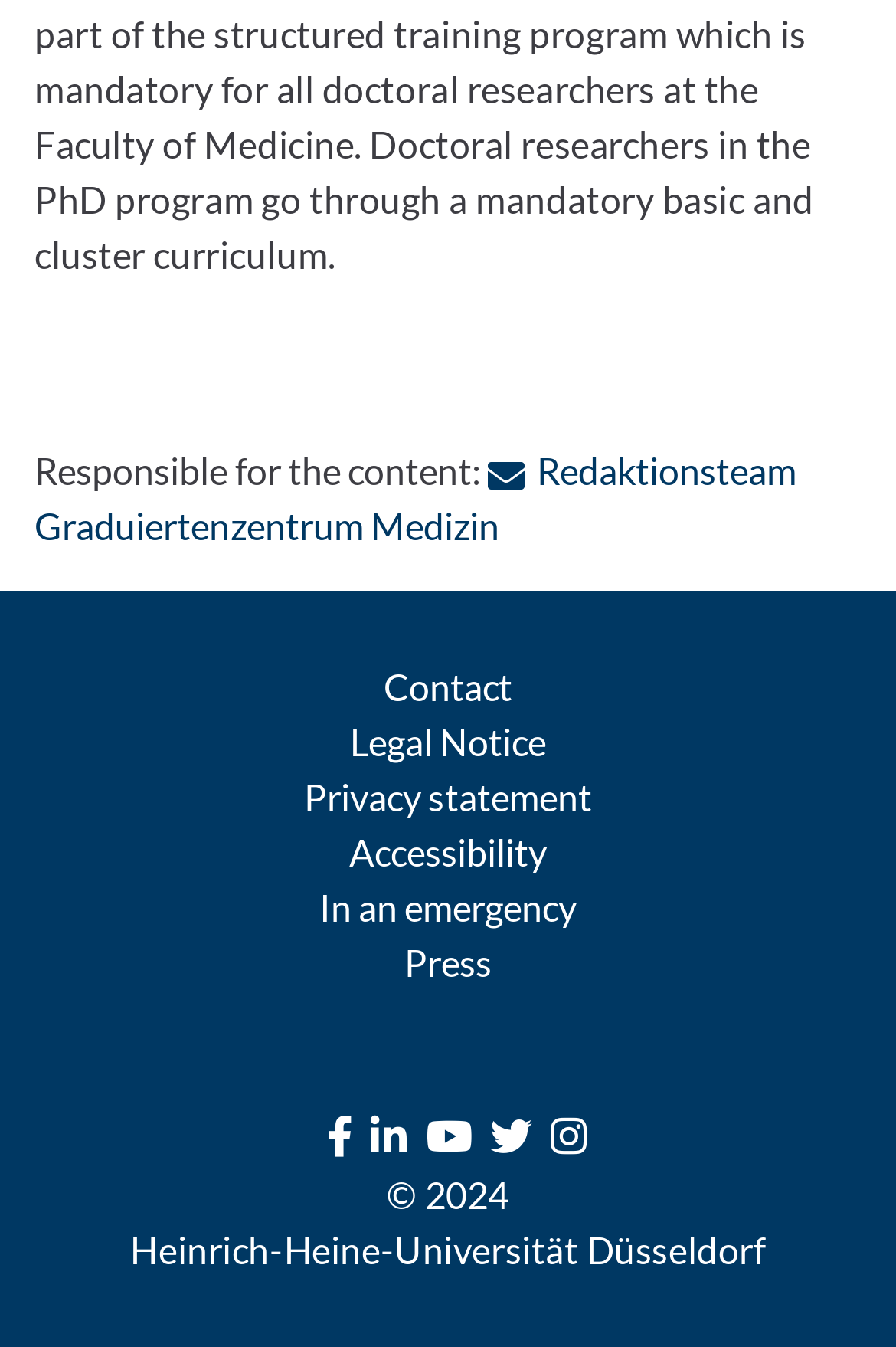Determine the bounding box for the UI element as described: "In an emergency". The coordinates should be represented as four float numbers between 0 and 1, formatted as [left, top, right, bottom].

[0.356, 0.657, 0.644, 0.689]